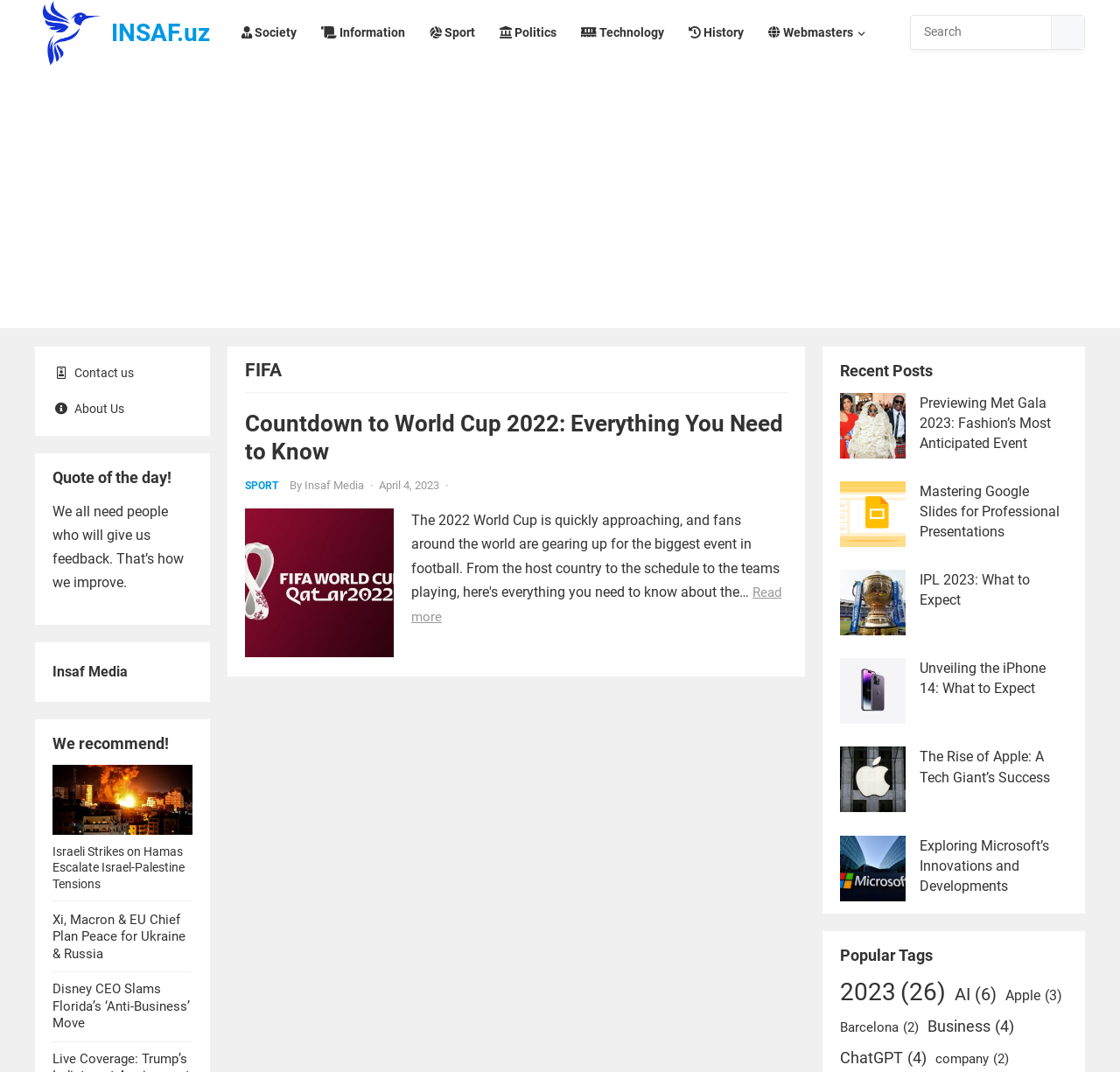Please provide a comprehensive answer to the question based on the screenshot: How many items are tagged with '2023'?

I found the number of items tagged with '2023' by looking at the link '2023 (26 items)' and the static text '(26)' that appears next to it.